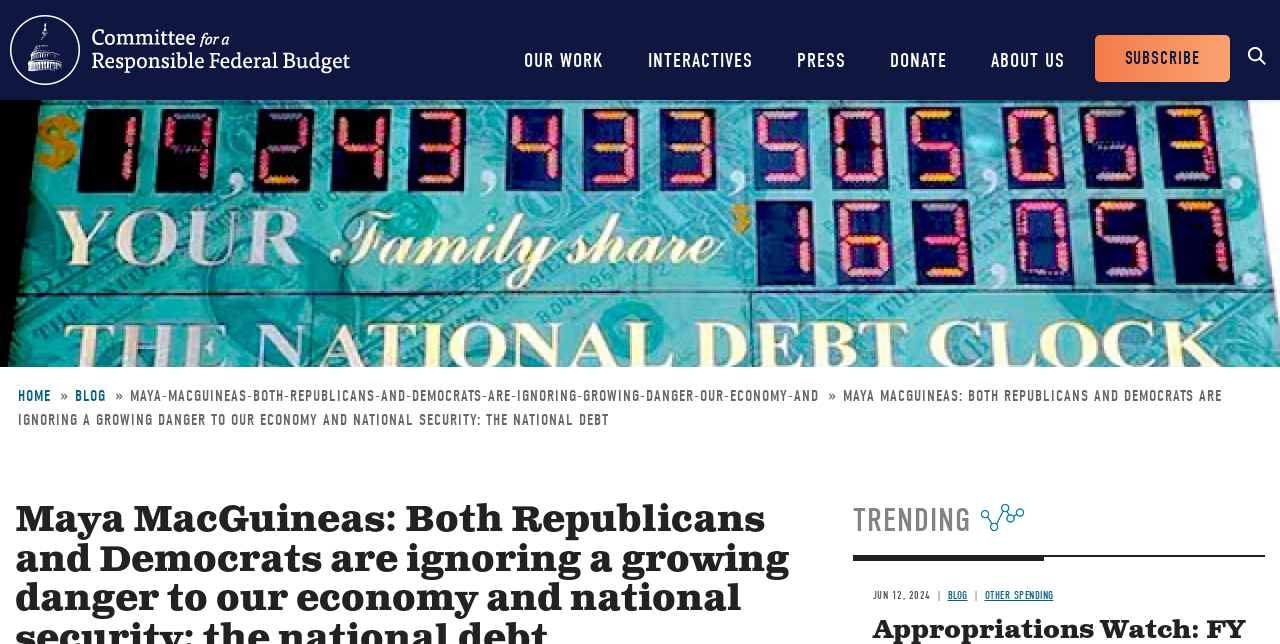From the webpage screenshot, predict the bounding box coordinates (top-left x, top-left y, bottom-right x, bottom-right y) for the UI element described here: Interactives

[0.491, 0.0, 0.604, 0.155]